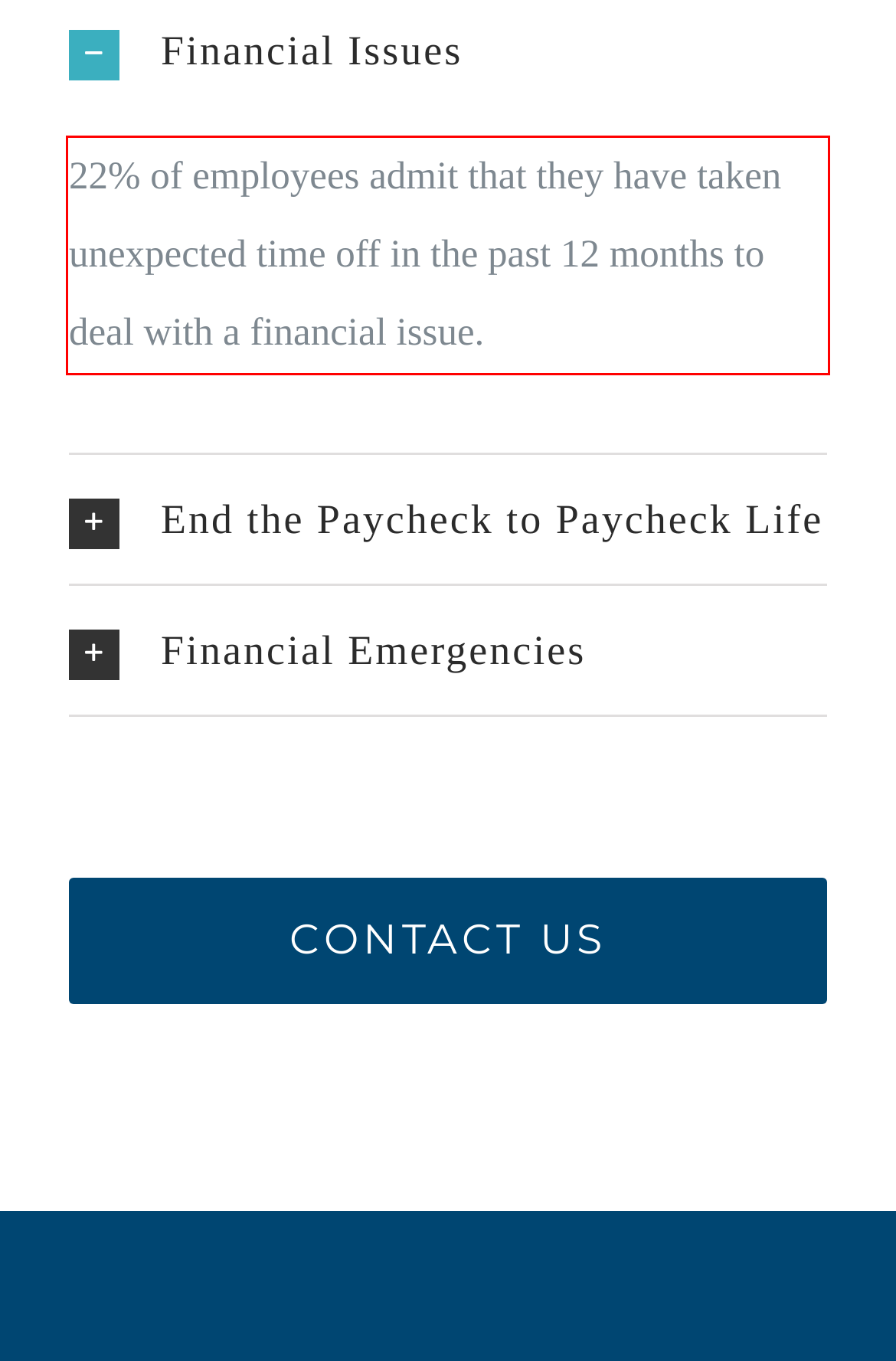Please examine the webpage screenshot and extract the text within the red bounding box using OCR.

22% of employees admit that they have taken unexpected time off in the past 12 months to deal with a financial issue.